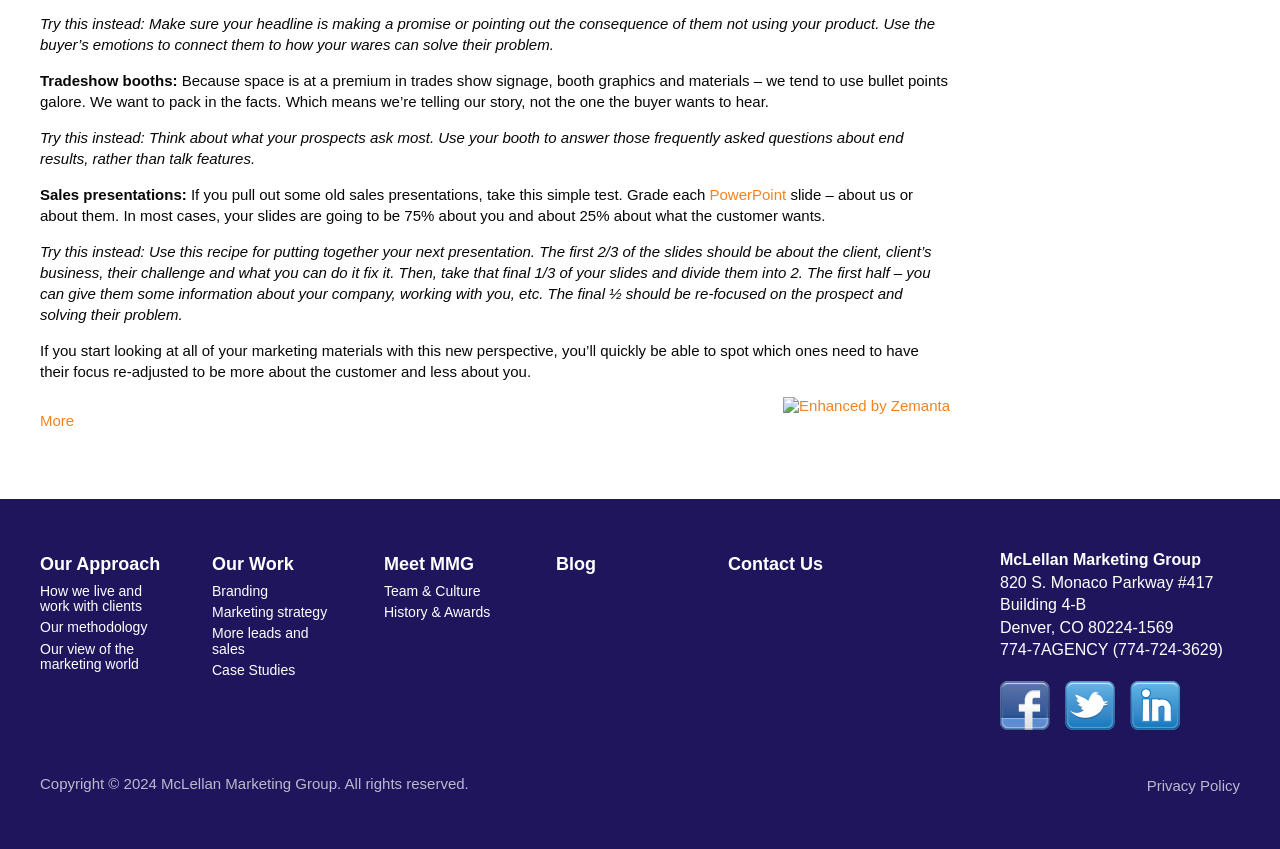Locate the bounding box coordinates of the element I should click to achieve the following instruction: "View 'Privacy Policy'".

[0.888, 0.913, 0.969, 0.938]